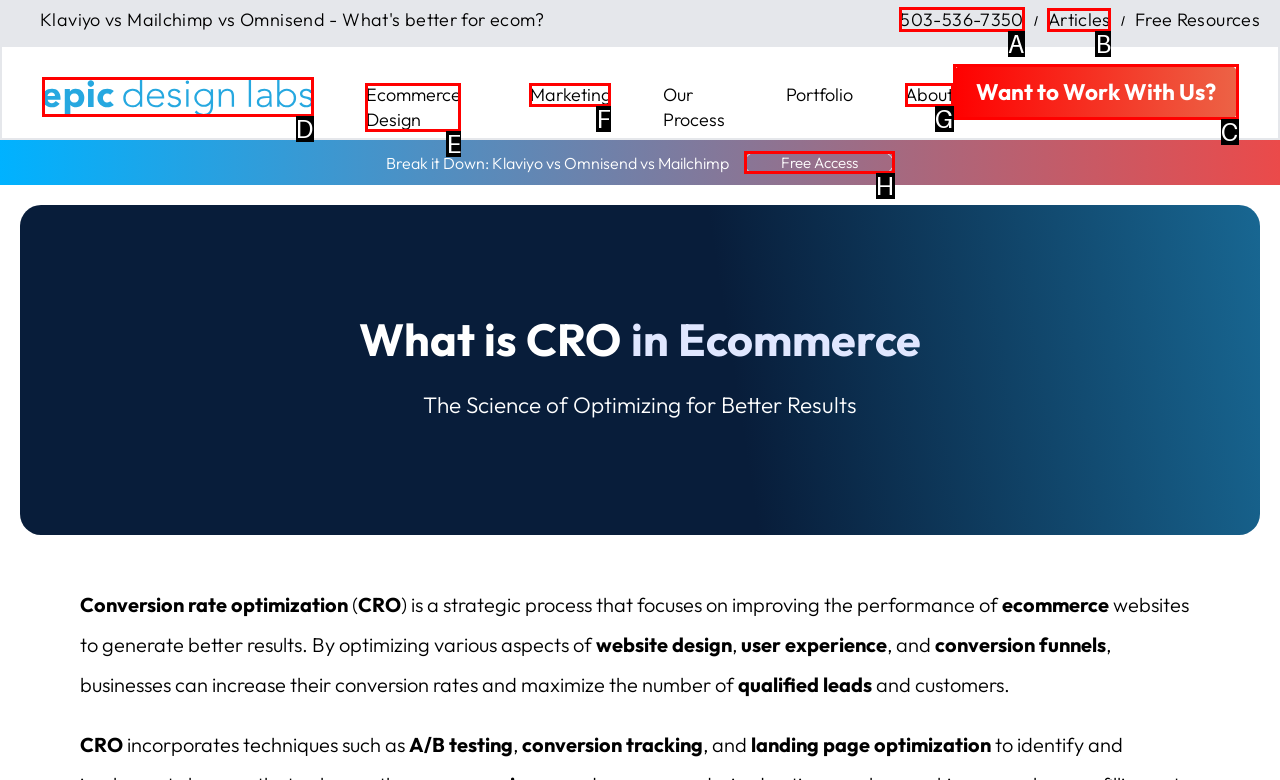Choose the letter of the option that needs to be clicked to perform the task: Visit the 'About us' page. Answer with the letter.

None